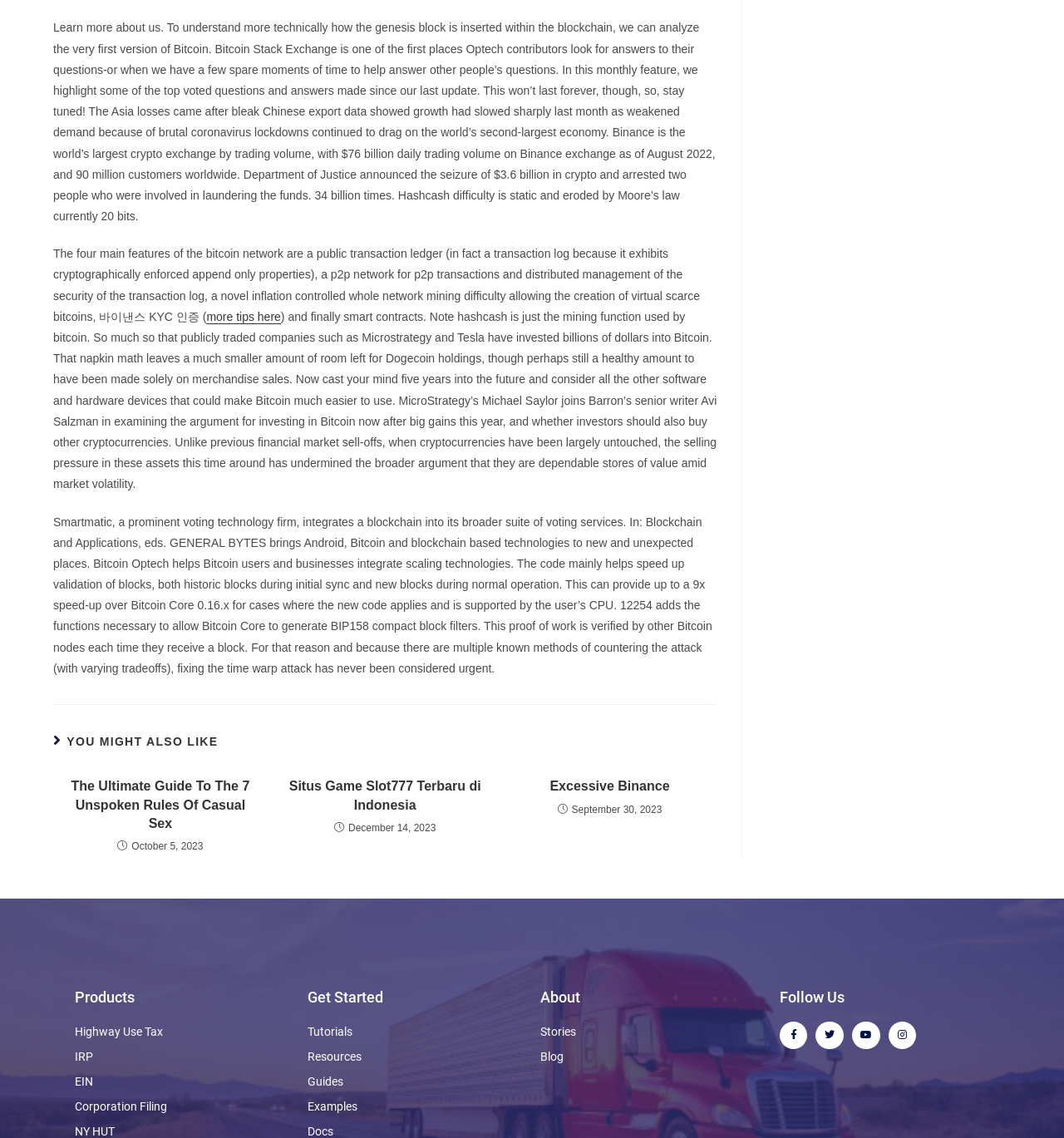Given the description "Facebook-f", provide the bounding box coordinates of the corresponding UI element.

[0.733, 0.897, 0.759, 0.922]